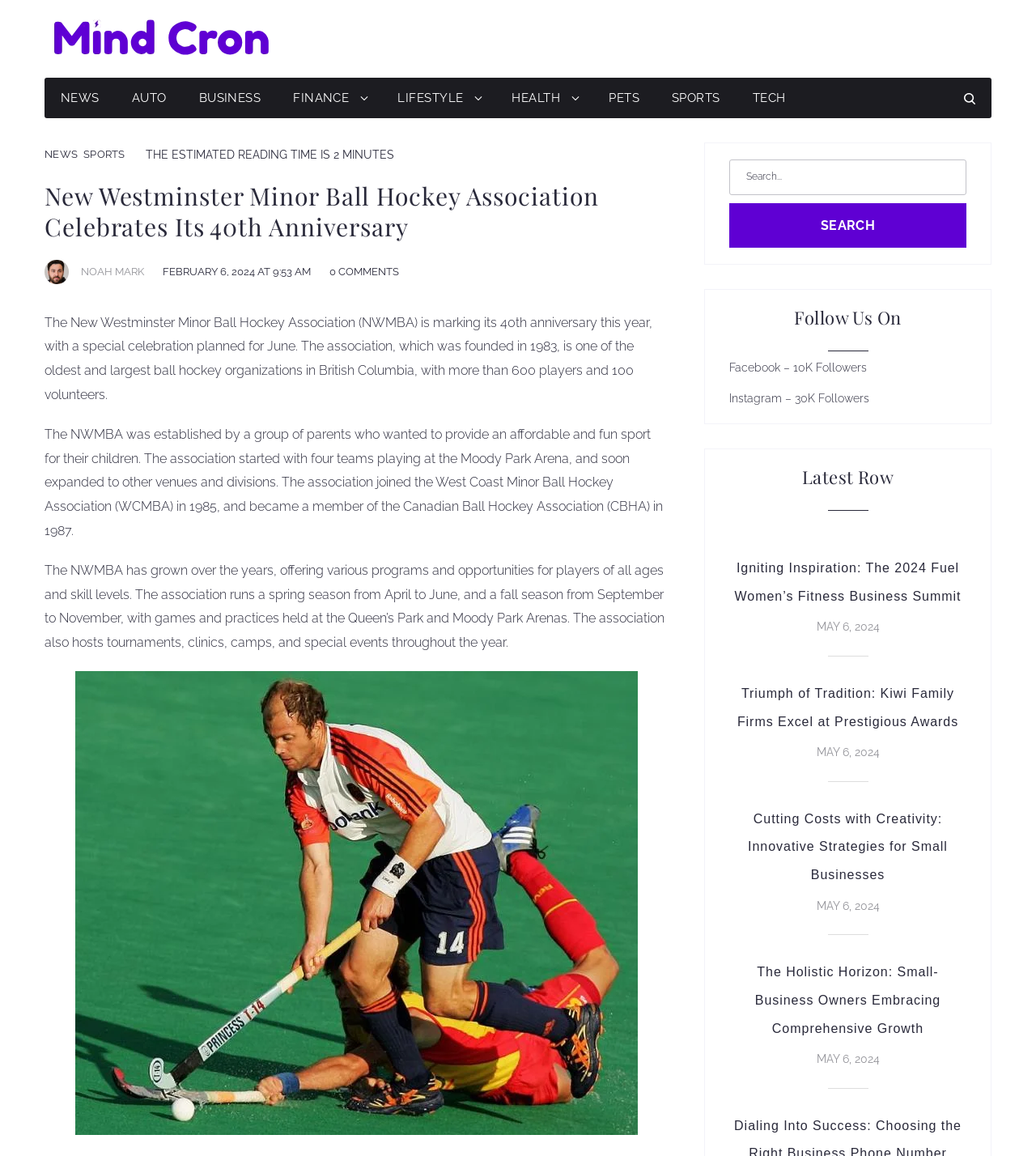Provide the bounding box coordinates for the UI element that is described as: "0 Comments".

[0.318, 0.23, 0.385, 0.24]